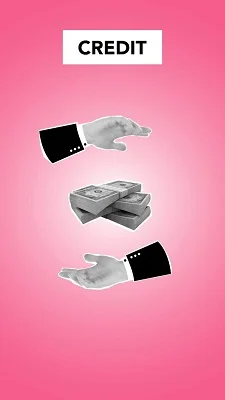What is the color of the stack of cash?
Please analyze the image and answer the question with as much detail as possible.

According to the caption, the stack of cash is 'stylized in grayscale', which implies that the cash is depicted in shades of gray rather than in its natural color.